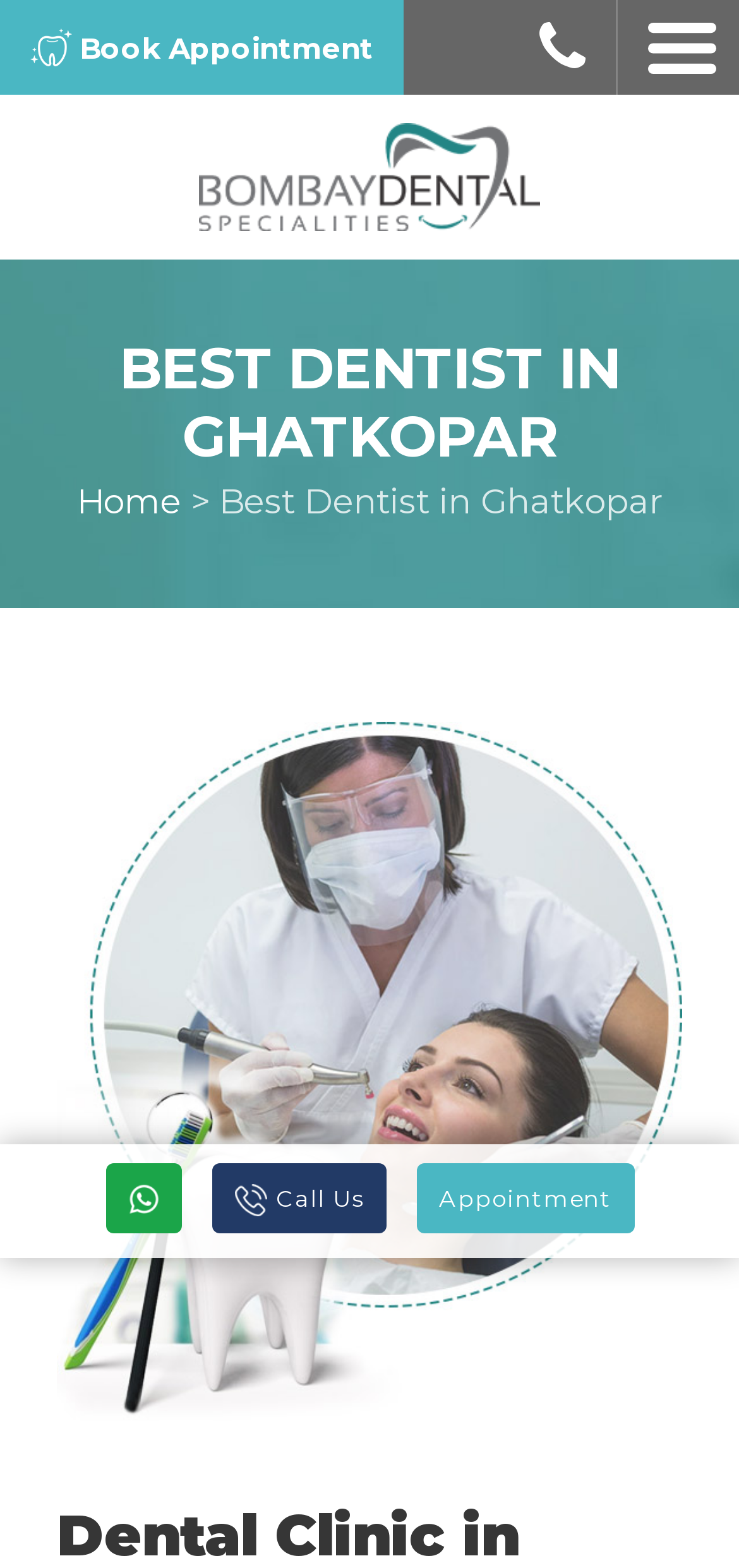Predict the bounding box of the UI element based on this description: "Other Social Networks".

None